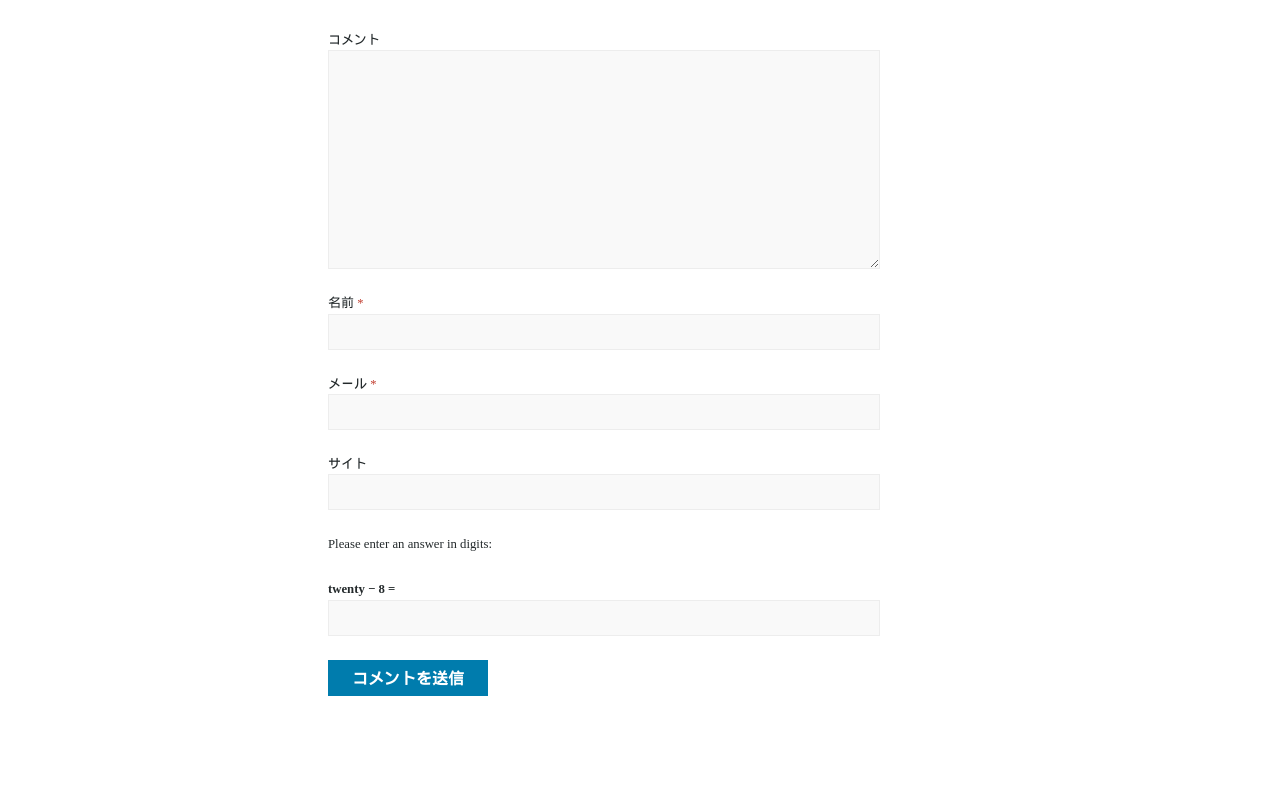What is the mathematical operation in the equation 'twenty − 8 ='?
Using the image as a reference, answer with just one word or a short phrase.

Subtraction